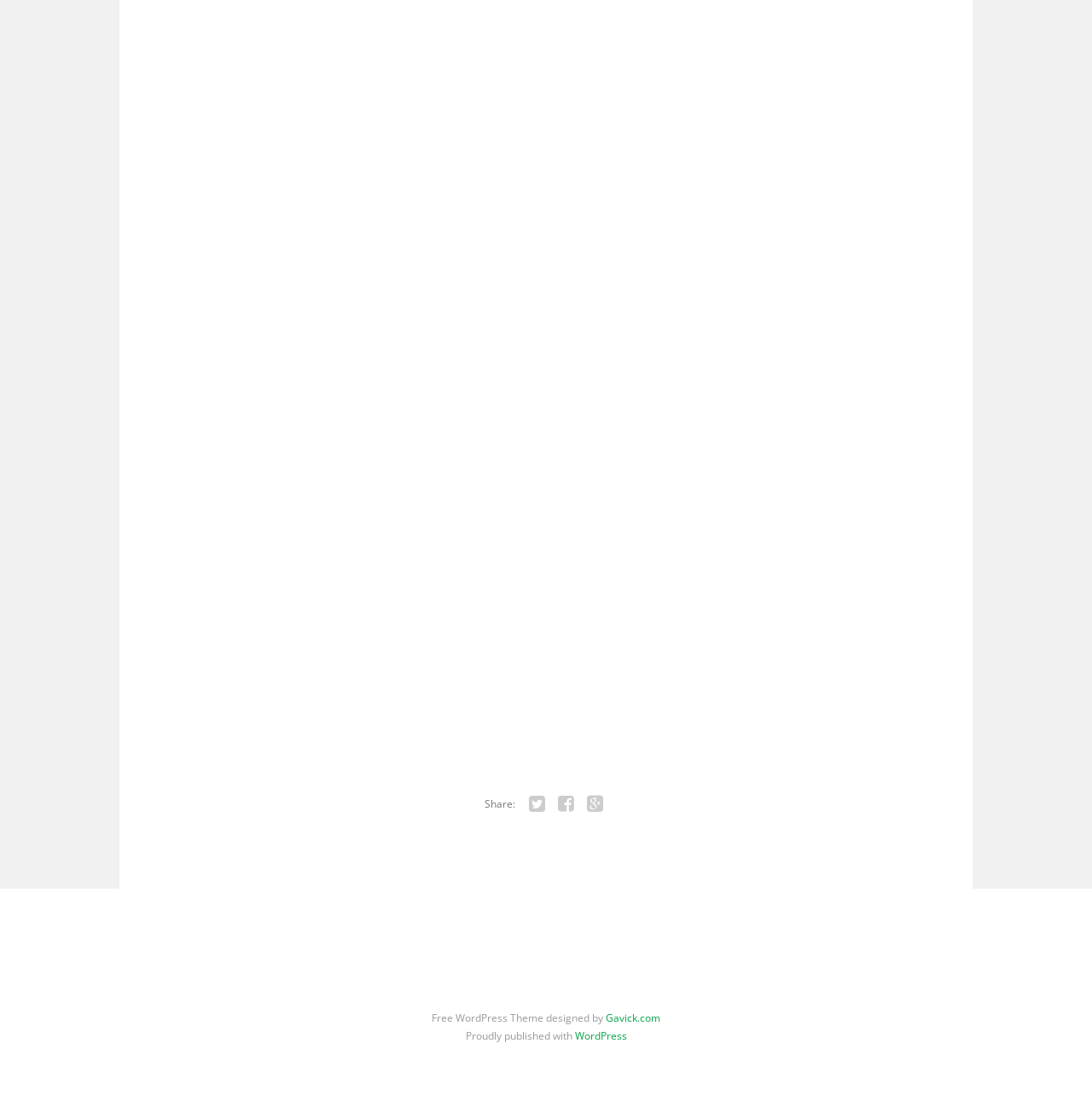Find the bounding box of the UI element described as: "2017 Artists". The bounding box coordinates should be given as four float values between 0 and 1, i.e., [left, top, right, bottom].

[0.628, 0.889, 0.645, 0.914]